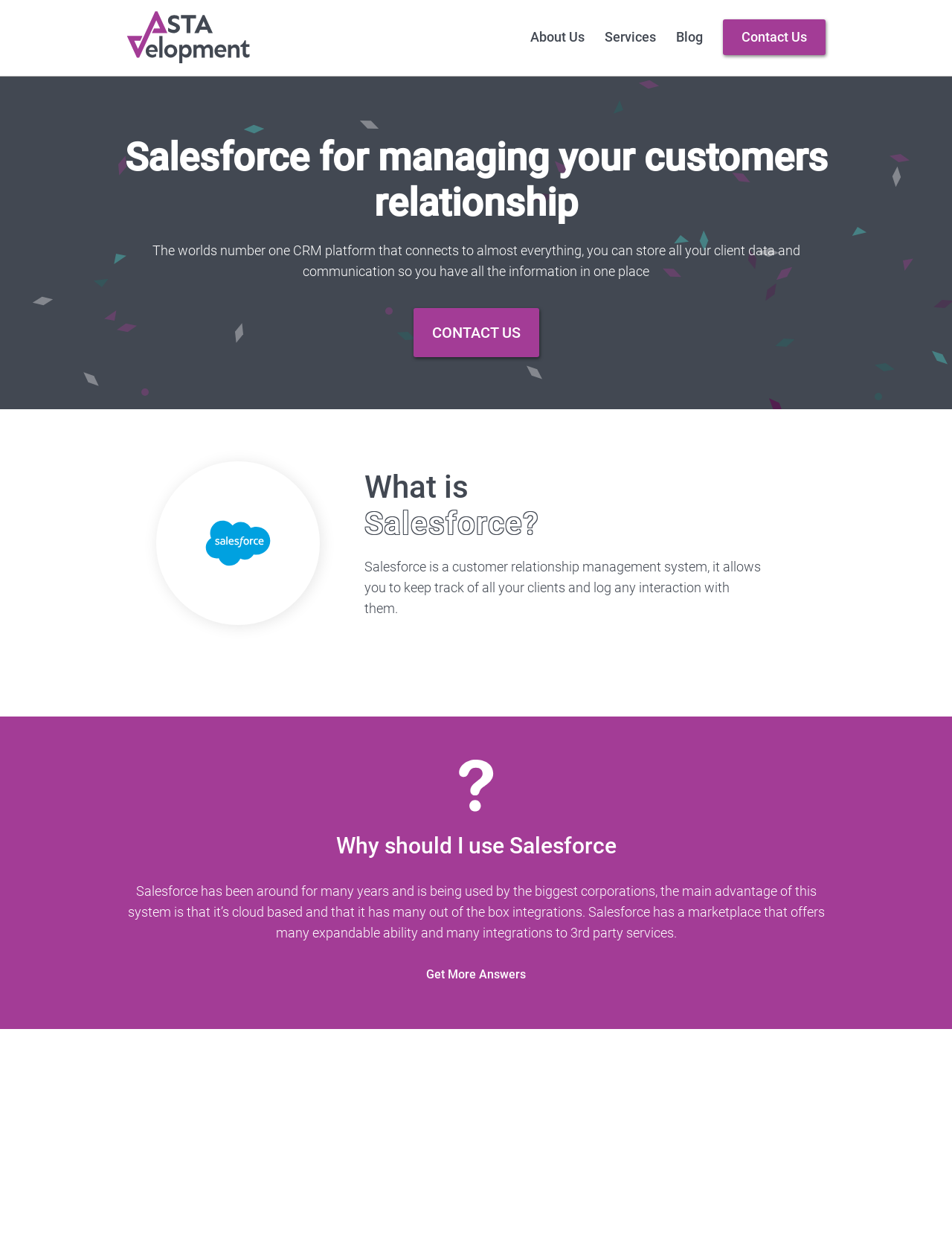Identify the headline of the webpage and generate its text content.

Salesforce for managing your customers relationship